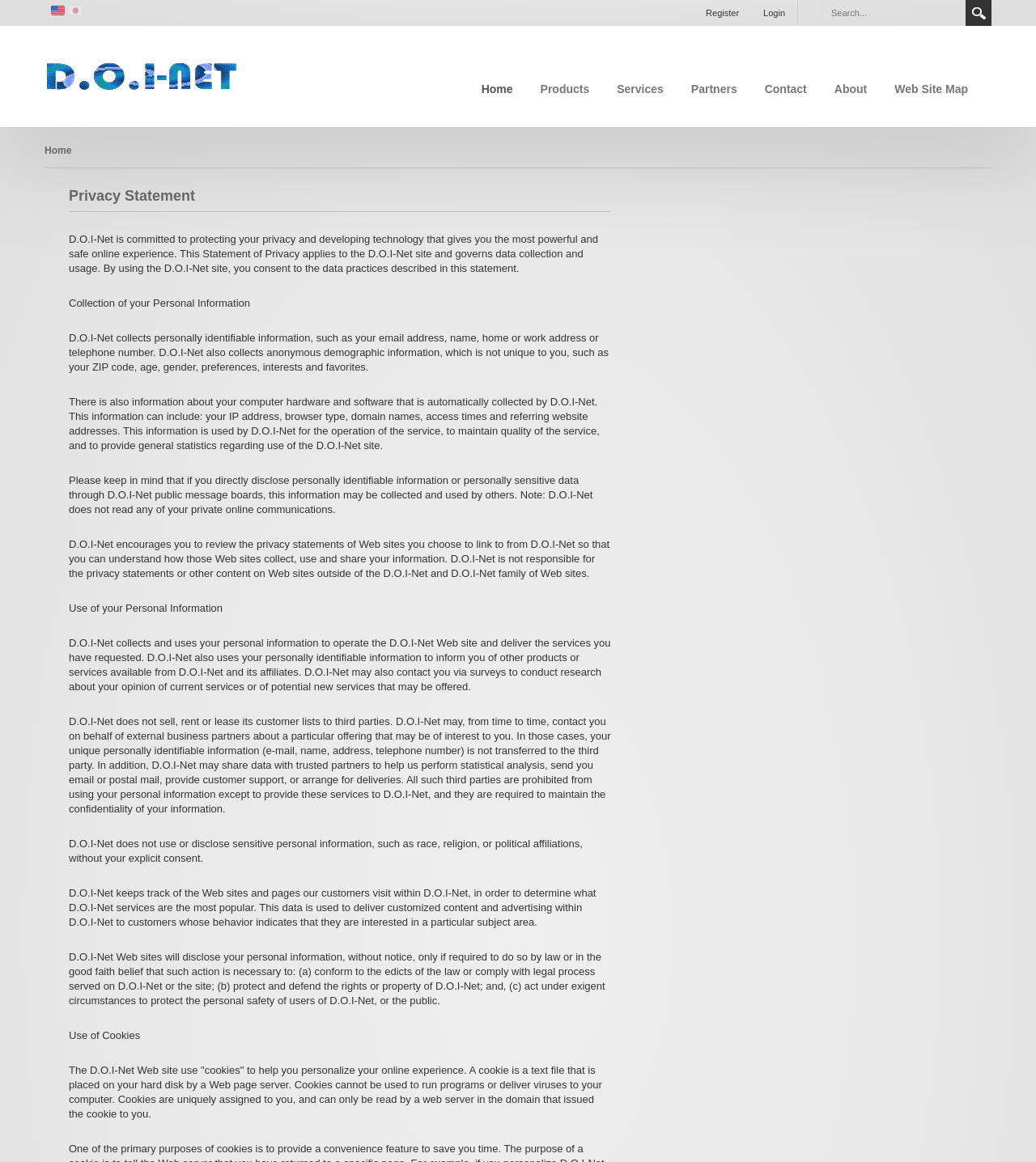Determine the bounding box coordinates of the region to click in order to accomplish the following instruction: "Login to the website". Provide the coordinates as four float numbers between 0 and 1, specifically [left, top, right, bottom].

[0.725, 0.0, 0.77, 0.022]